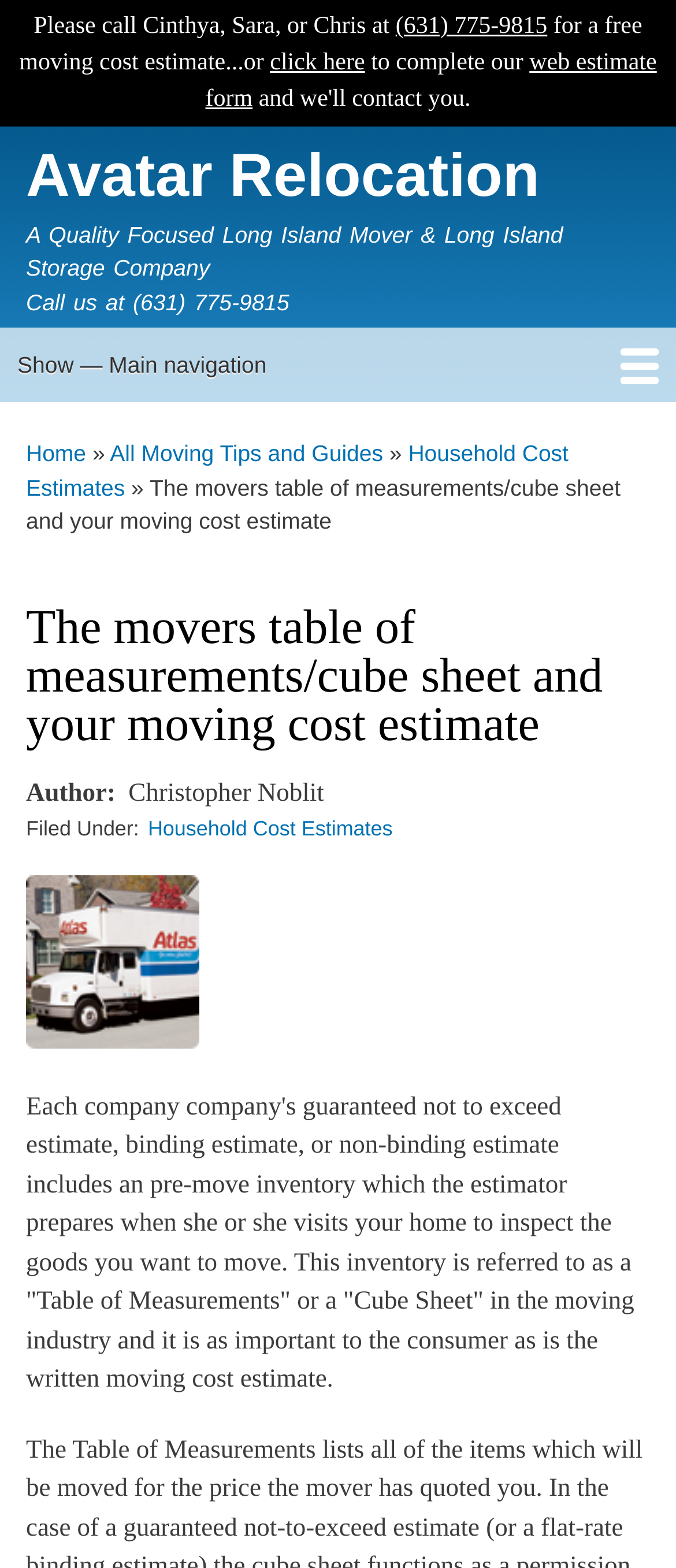Articulate a detailed summary of the webpage's content and design.

The webpage is about Avatar Relocation, a Long Island moving company, and focuses on the importance of a pre-move inventory, also known as a "Table of Measurements" or "Cube Sheet", in determining the accuracy of a moving cost estimate. 

At the top of the page, there is a banner with the company's name and a brief description. Below the banner, there is a navigation menu with links to different sections of the website, including "Home", "Free Estimate", "Photo Galleries", and more. 

On the left side of the page, there is a complementary section with a phone number and a call-to-action to get a free moving cost estimate. 

The main content of the page is divided into sections. The first section has a heading "The movers table of measurements/cube sheet and your moving cost estimate" and includes an image of a "Movers table of measurements". Below the image, there is a paragraph of text explaining the importance of the pre-move inventory in the moving industry. 

To the right of the image, there is a section with the author's name, Christopher Noblit, and a link to "Household Cost Estimates". 

At the bottom of the page, there is a breadcrumb navigation menu showing the path from the homepage to the current page.